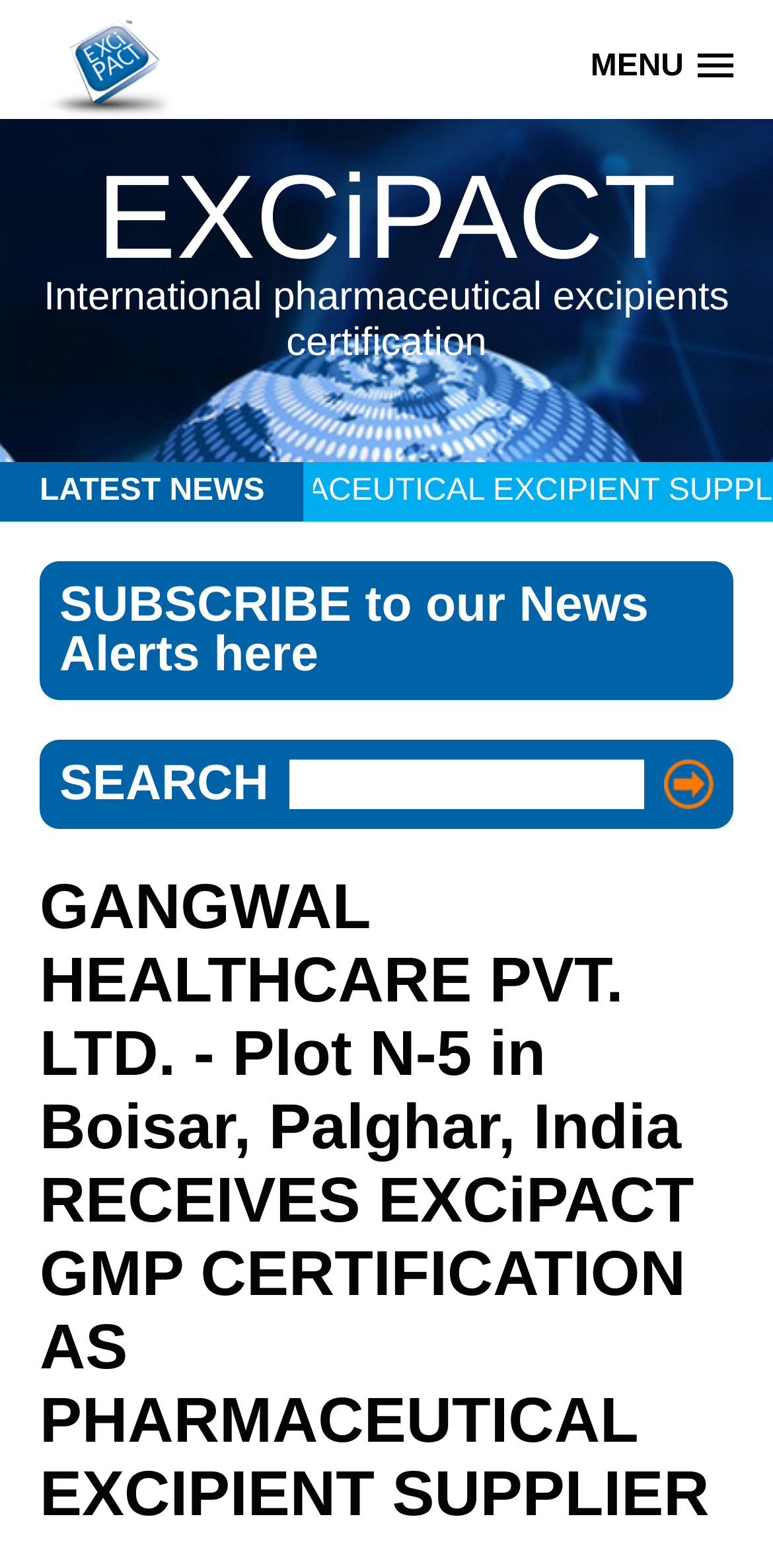Can you look at the image and give a comprehensive answer to the question:
What is the certification received by Gangwal Healthcare?

Based on the webpage, Gangwal Healthcare Pvt. Ltd. has received EXCiPACT GMP certification as a pharmaceutical excipient supplier, which is mentioned in the heading and also highlighted as 'EXCiPACT' in the webpage.